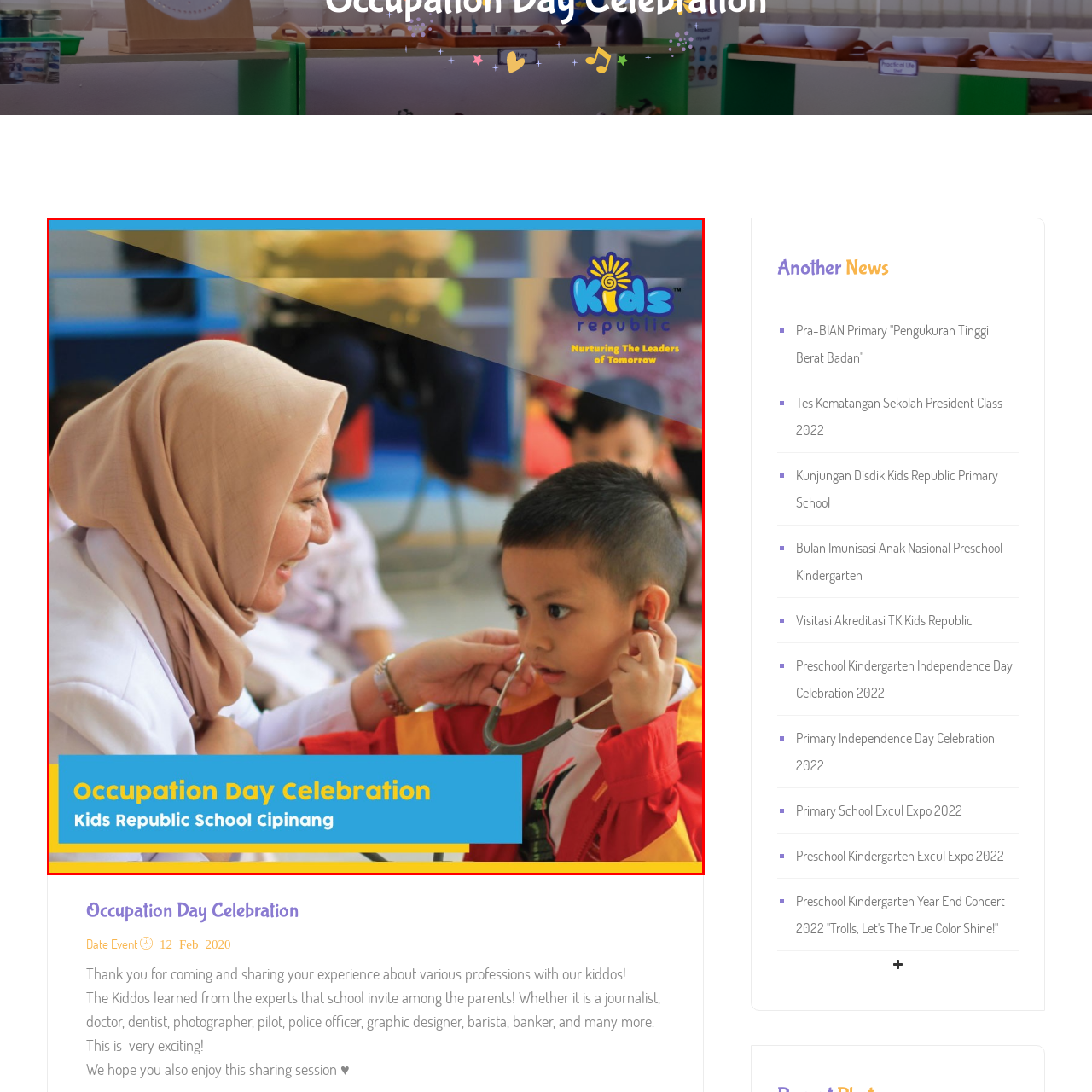Create a detailed narrative of the image inside the red-lined box.

The image captures a warm and engaging moment during the "Occupation Day Celebration" at Kids Republic School Cipinang. In the foreground, a caring educator, dressed in a white coat and a beige hijab, is interacting with an inquisitive young boy who is wearing a vibrant red jacket. The boy, focused and curious, is exploring a stethoscope while the teacher shares her knowledge with him, embodying the essence of the celebration—encouraging children to learn about various professions. This event aims to introduce students to different careers, fostering excitement and curiosity about the world around them. The background hints at a lively atmosphere filled with children and educators, truly reflecting the school's mission of nurturing the leaders of tomorrow.